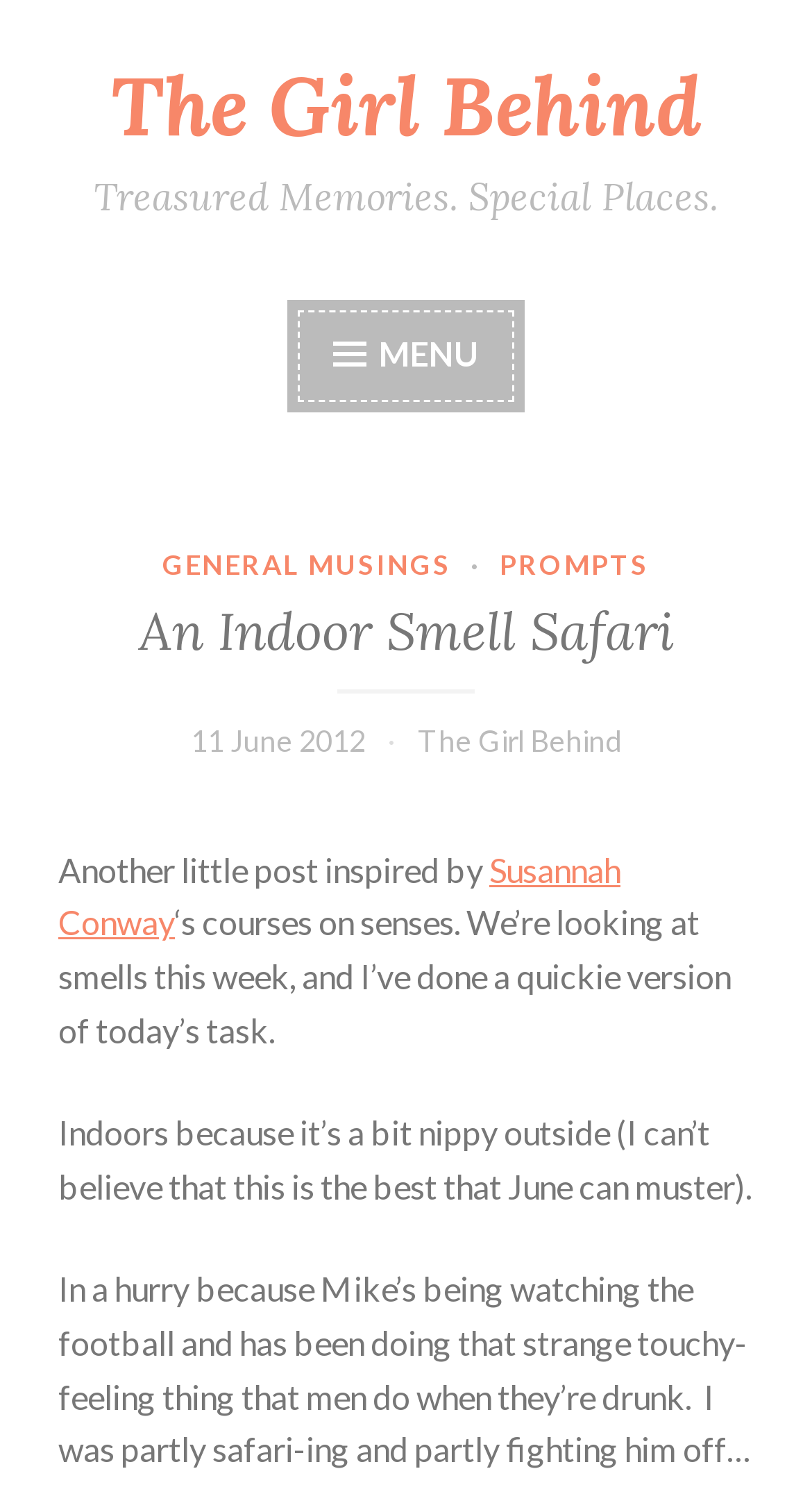Who inspired the author?
Based on the image, provide a one-word or brief-phrase response.

Susannah Conway